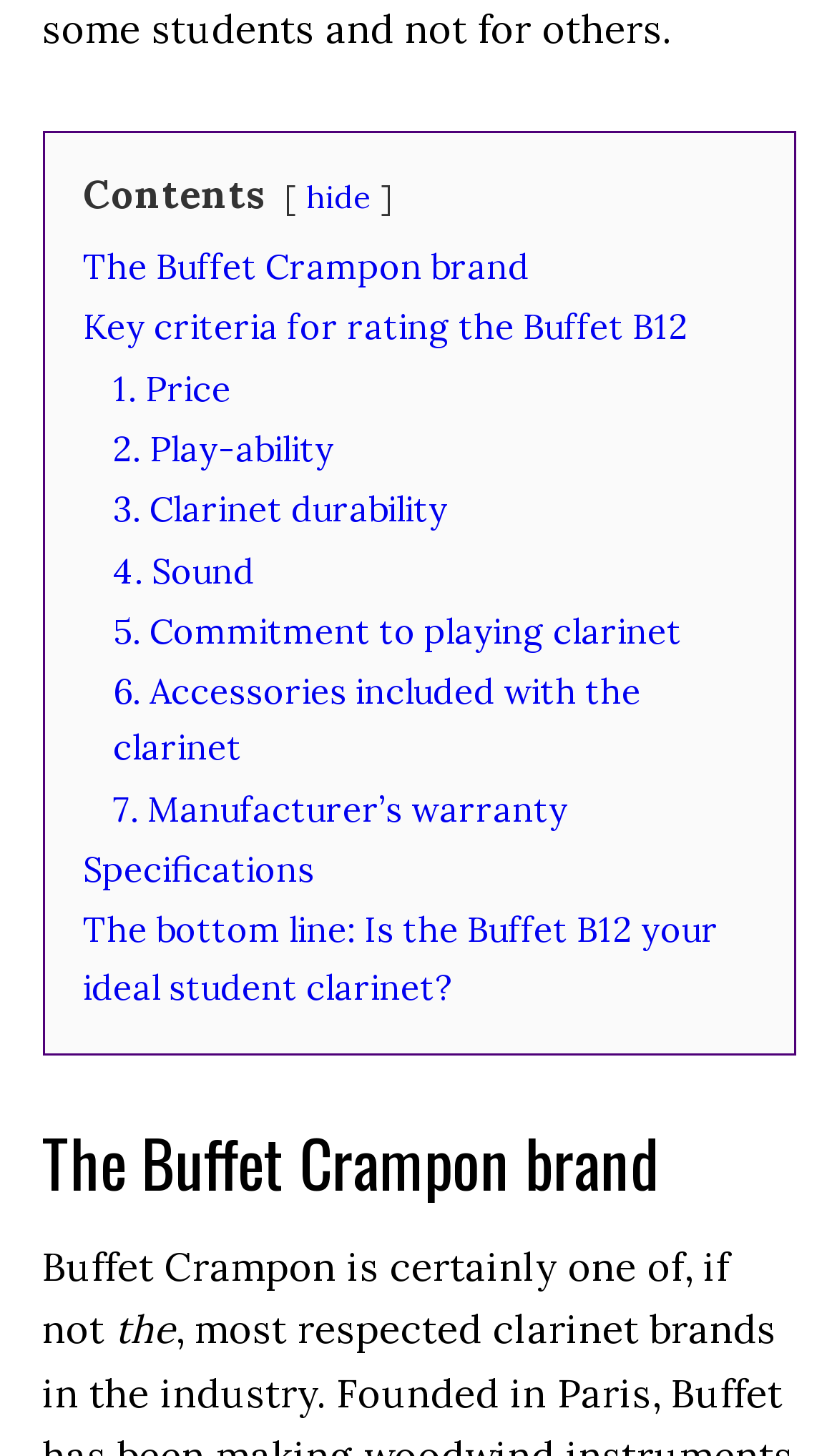What is the brand of the clarinet being discussed?
Please use the visual content to give a single word or phrase answer.

Buffet Crampon